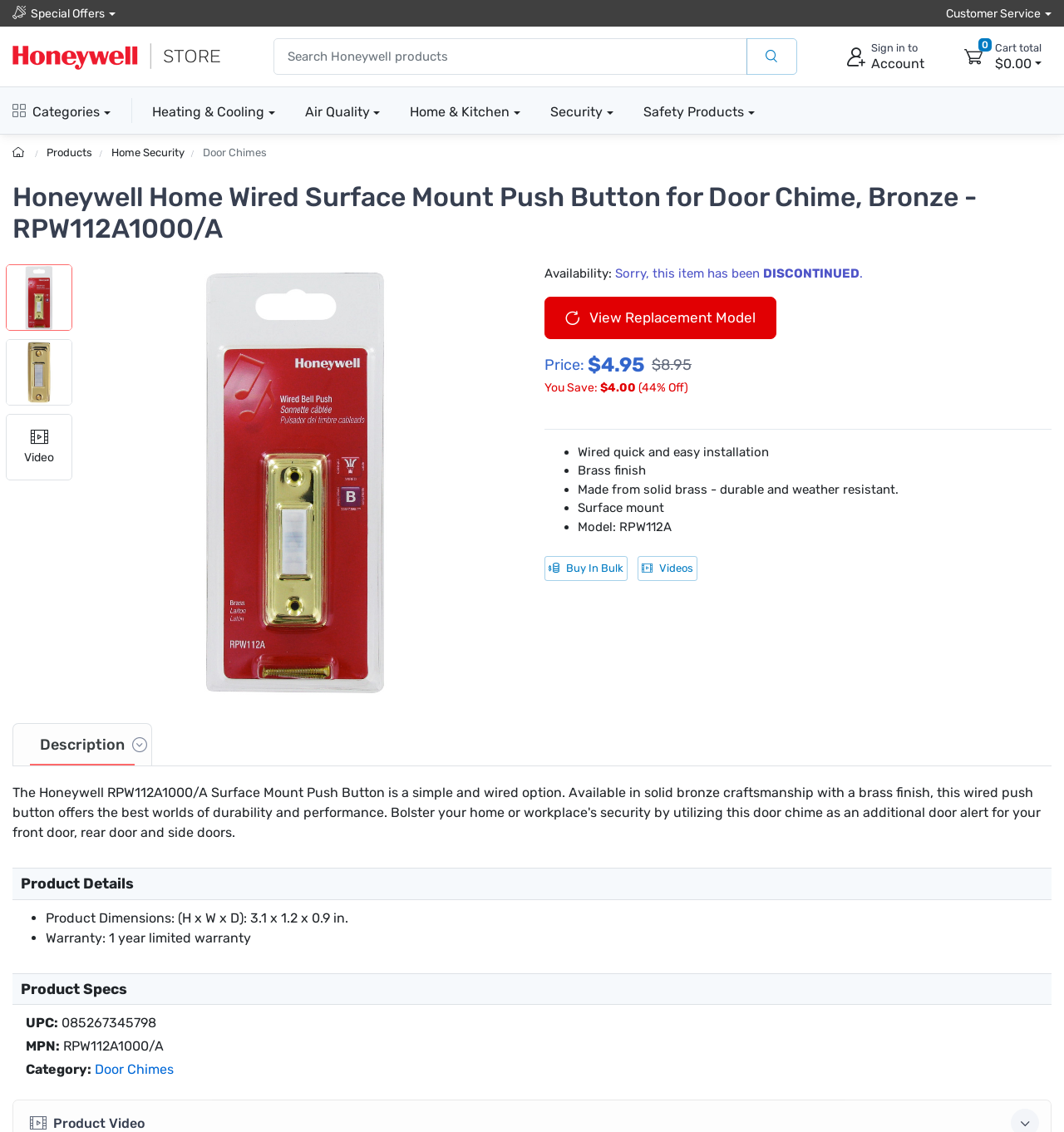Determine the bounding box coordinates of the clickable element to achieve the following action: 'View product description'. Provide the coordinates as four float values between 0 and 1, formatted as [left, top, right, bottom].

[0.012, 0.639, 0.143, 0.677]